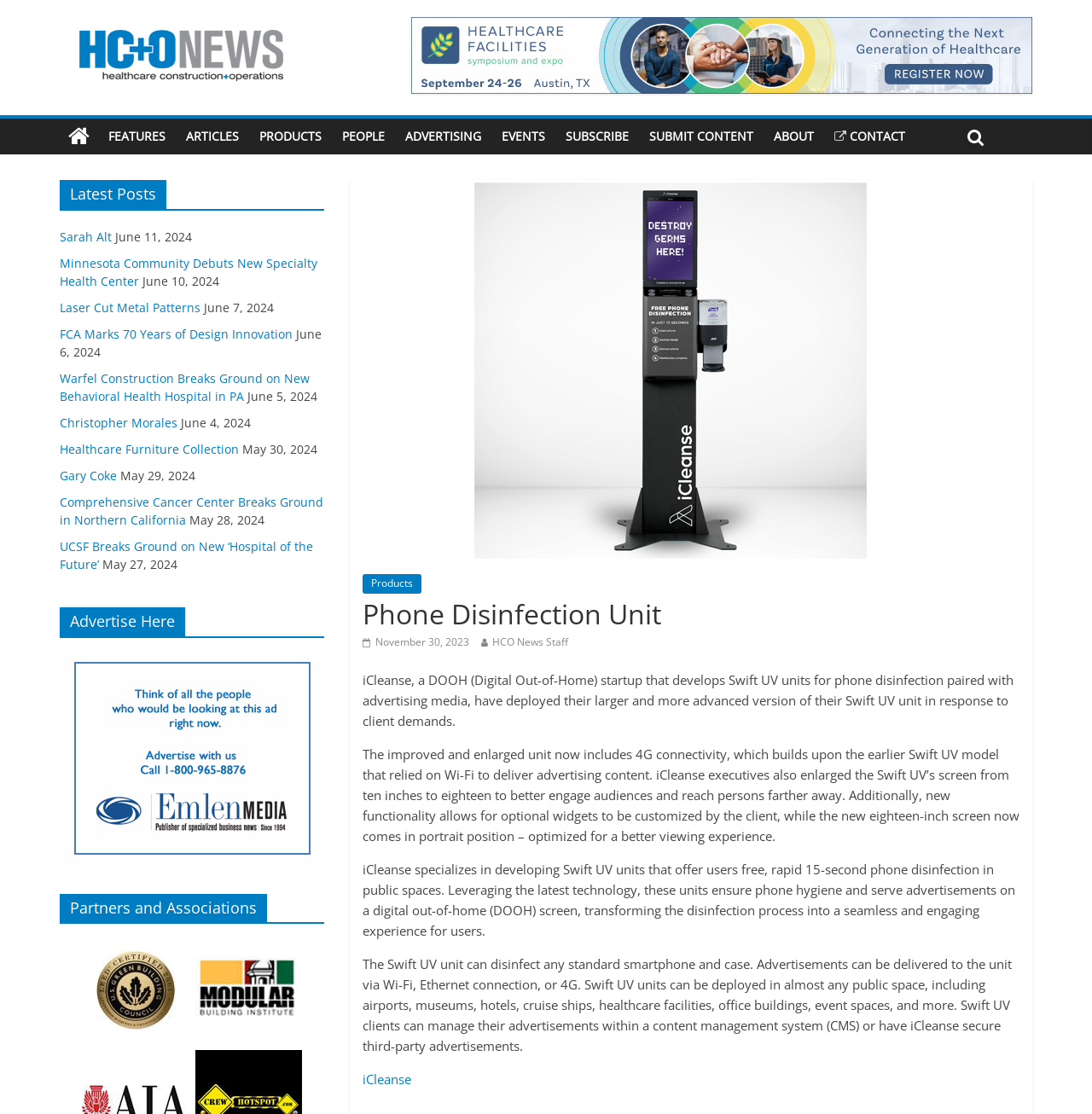Determine the bounding box coordinates for the area you should click to complete the following instruction: "Read the article about 'Phone Disinfection Unit'".

[0.332, 0.533, 0.934, 0.566]